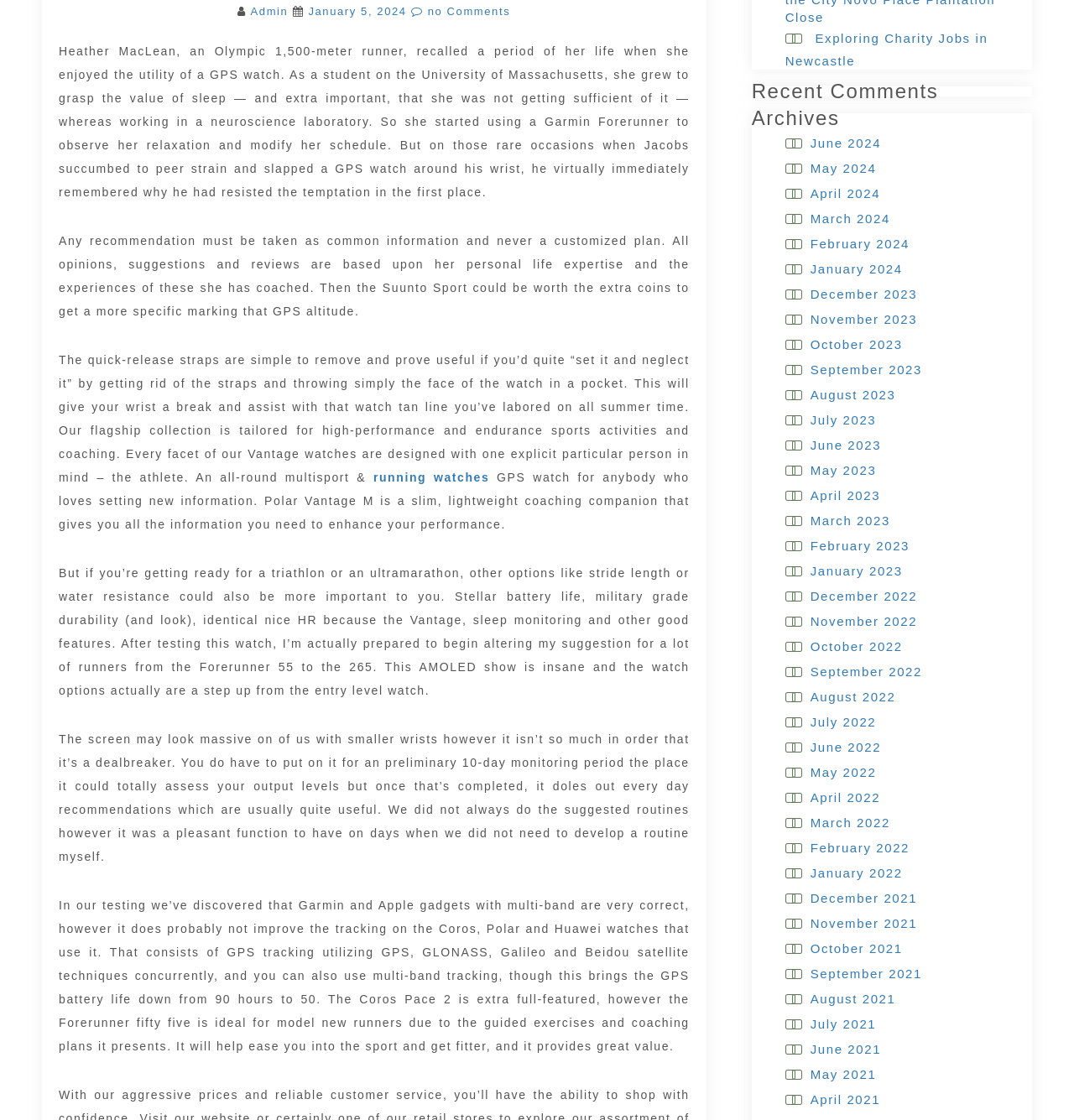Extract the bounding box coordinates for the described element: "Exploring Charity Jobs in Newcastle". The coordinates should be represented as four float numbers between 0 and 1: [left, top, right, bottom].

[0.731, 0.028, 0.92, 0.061]